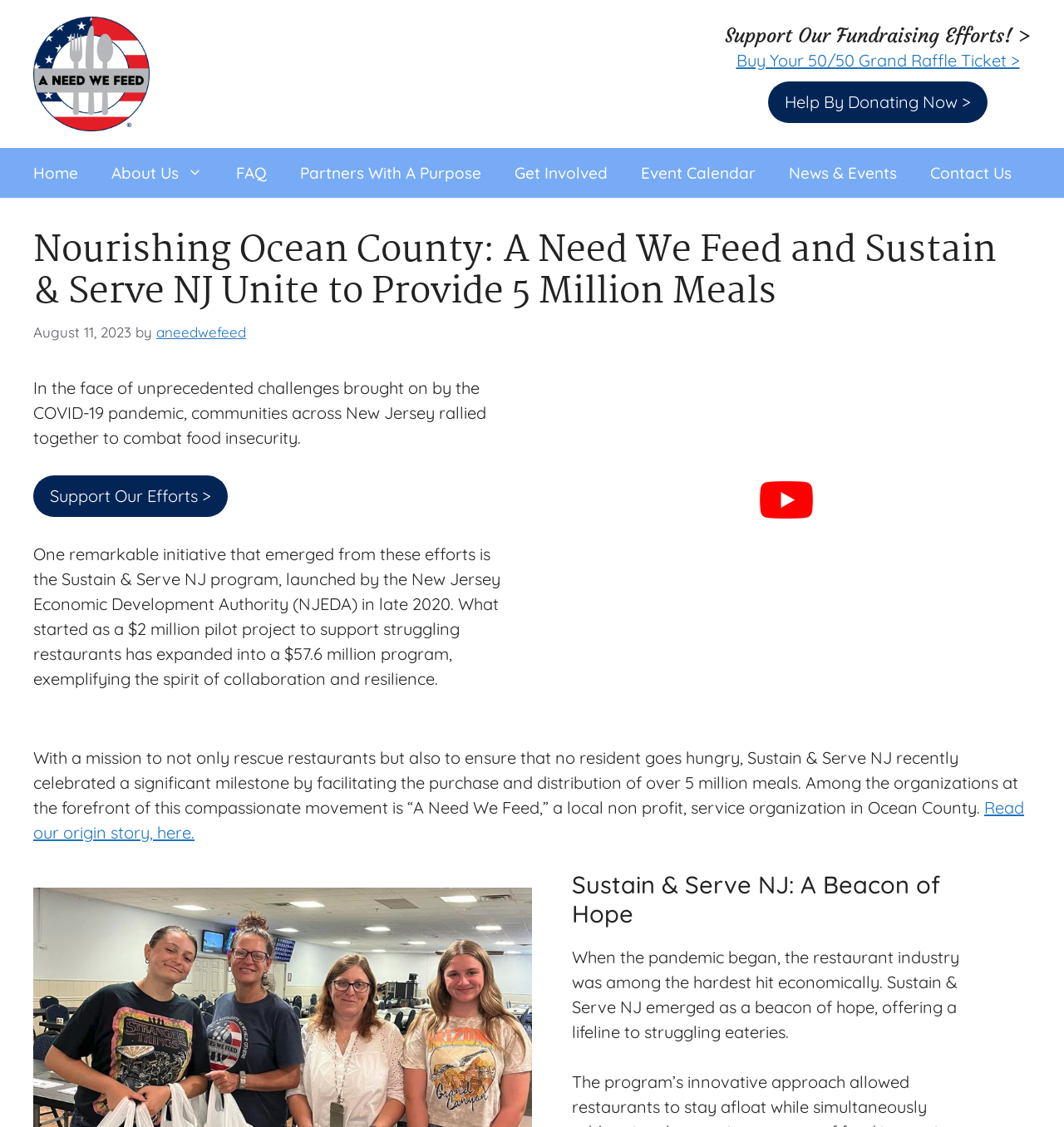What is the purpose of the Sustain & Serve NJ program?
Please ensure your answer to the question is detailed and covers all necessary aspects.

I found the answer by reading the static text element which states 'With a mission to not only rescue restaurants but also to ensure that no resident goes hungry, Sustain & Serve NJ recently celebrated a significant milestone...' This indicates that the purpose of the Sustain & Serve NJ program is to support struggling restaurants and ensure that no resident goes hungry.